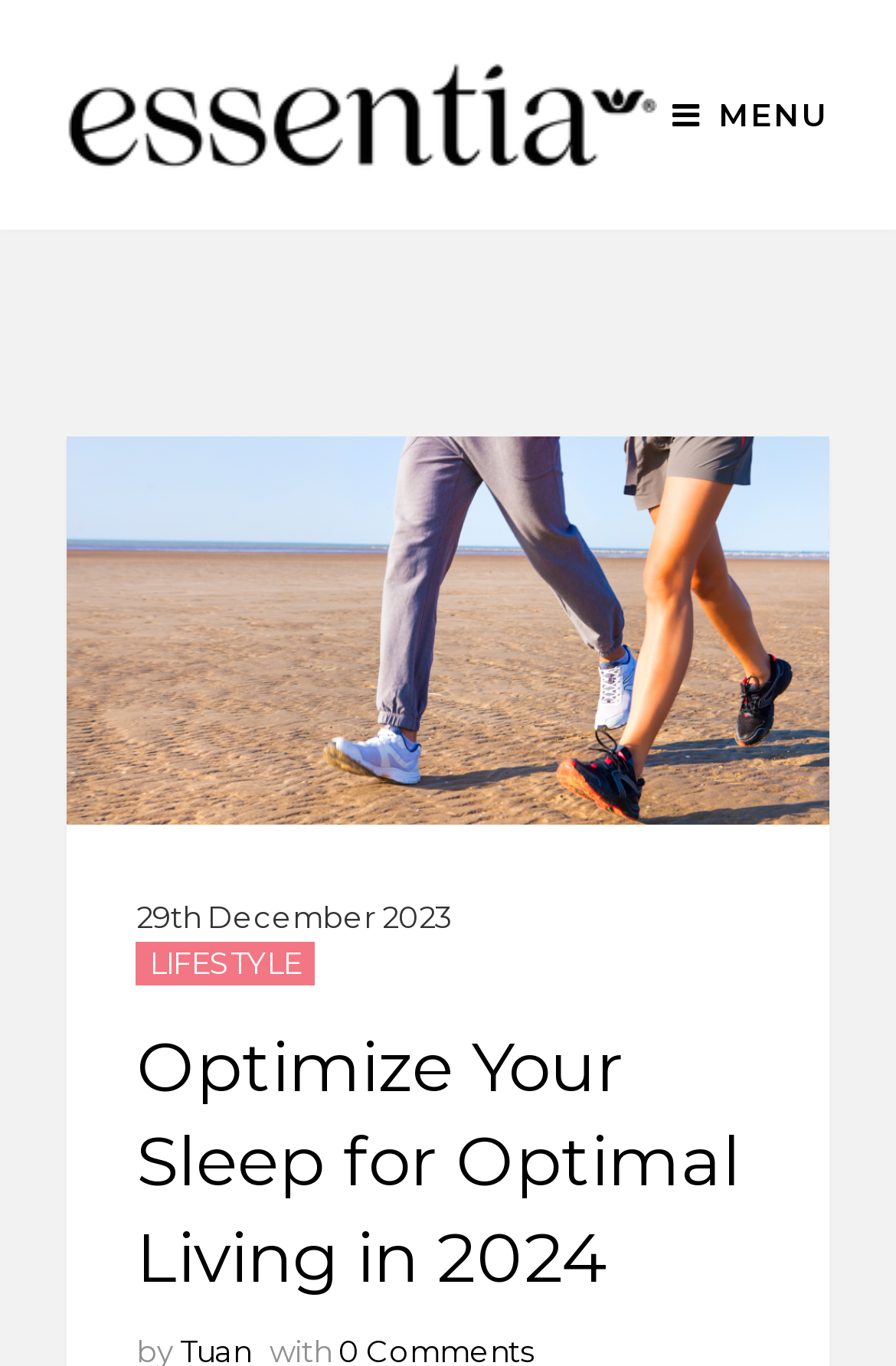Use a single word or phrase to answer this question: 
What is the logo of the website?

Essentia